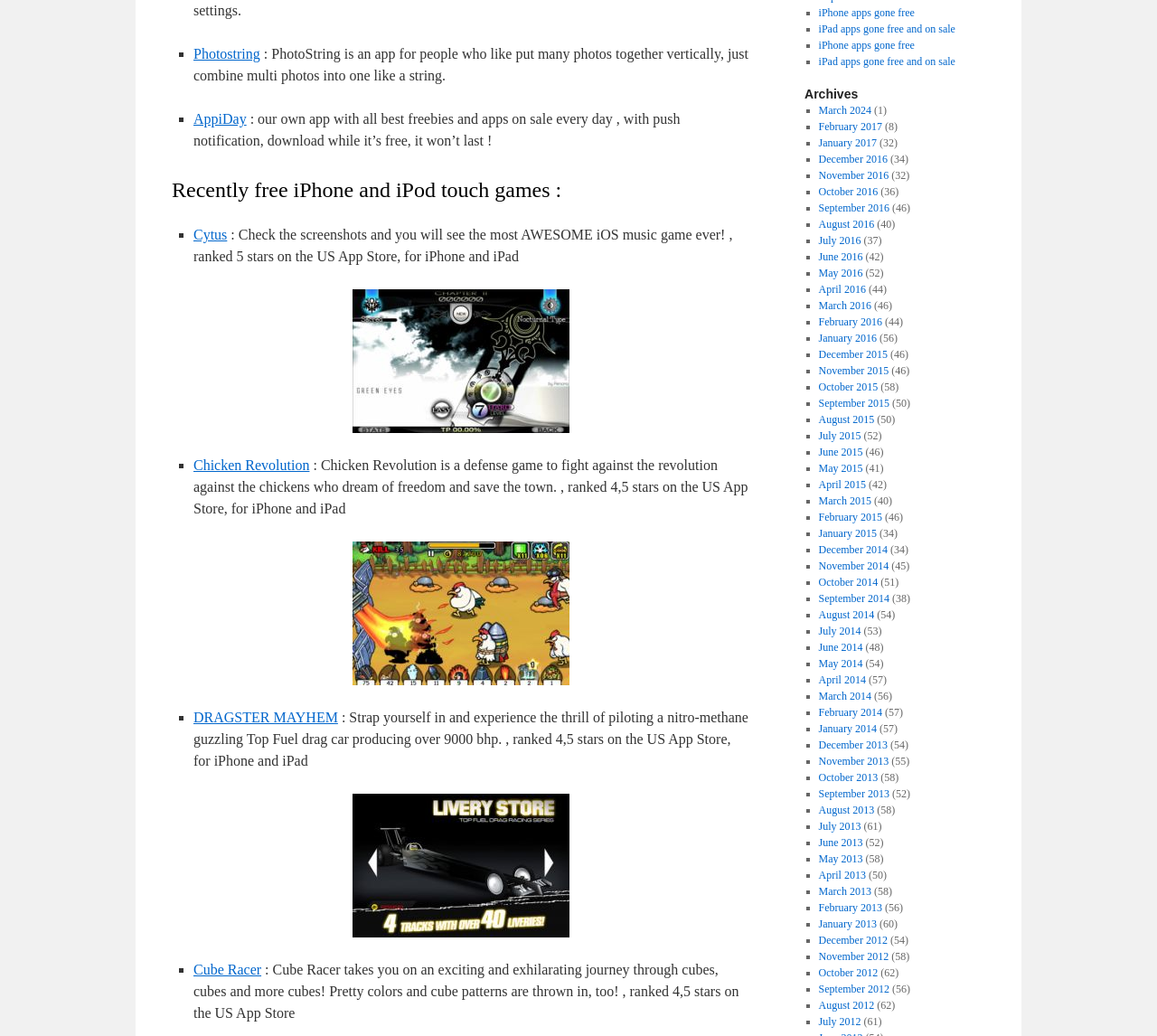Locate the bounding box coordinates of the area where you should click to accomplish the instruction: "Explore the app DRAGSTER MAYHEM".

[0.305, 0.766, 0.492, 0.905]